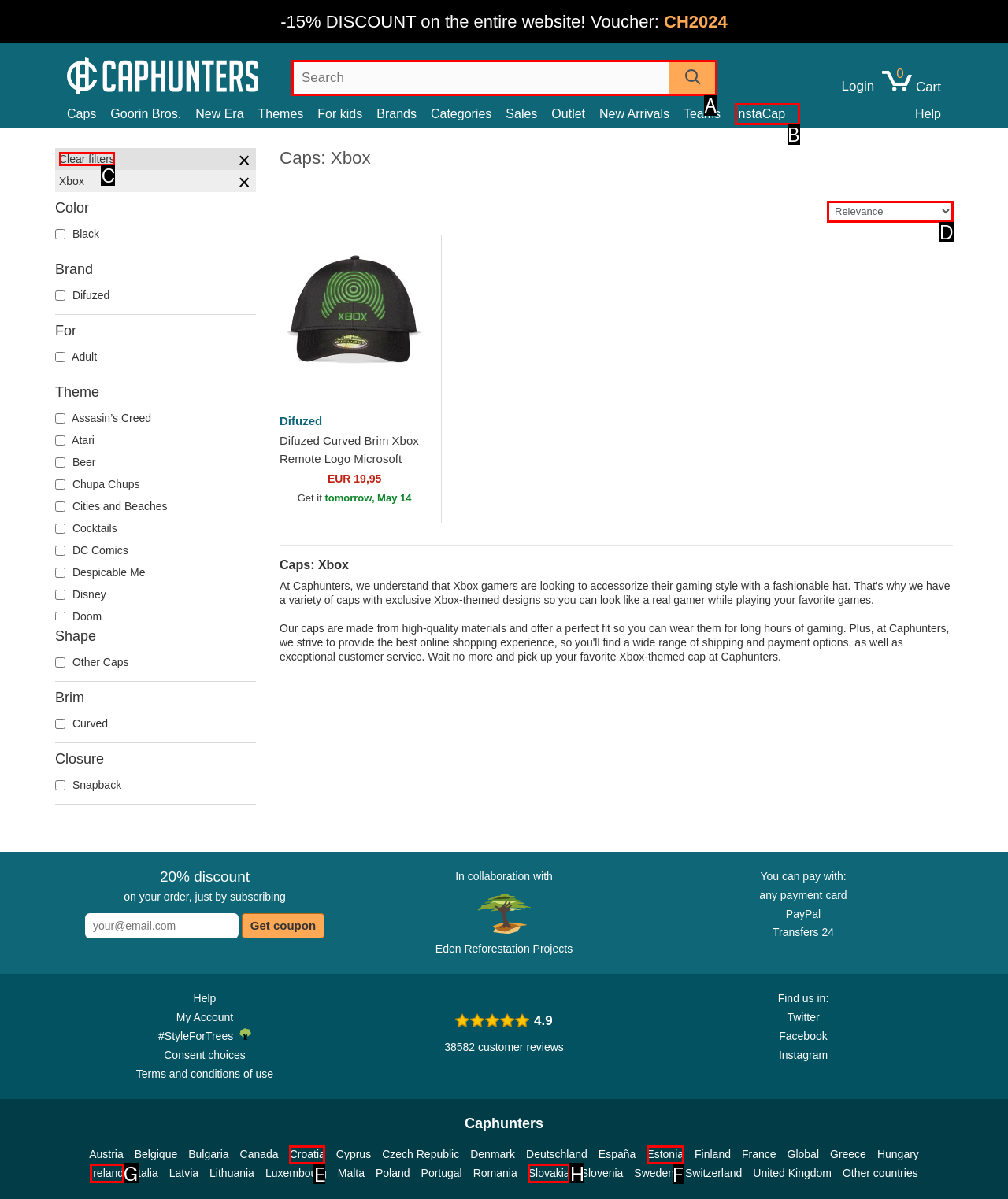Tell me which one HTML element I should click to complete this task: Clear filters Answer with the option's letter from the given choices directly.

C